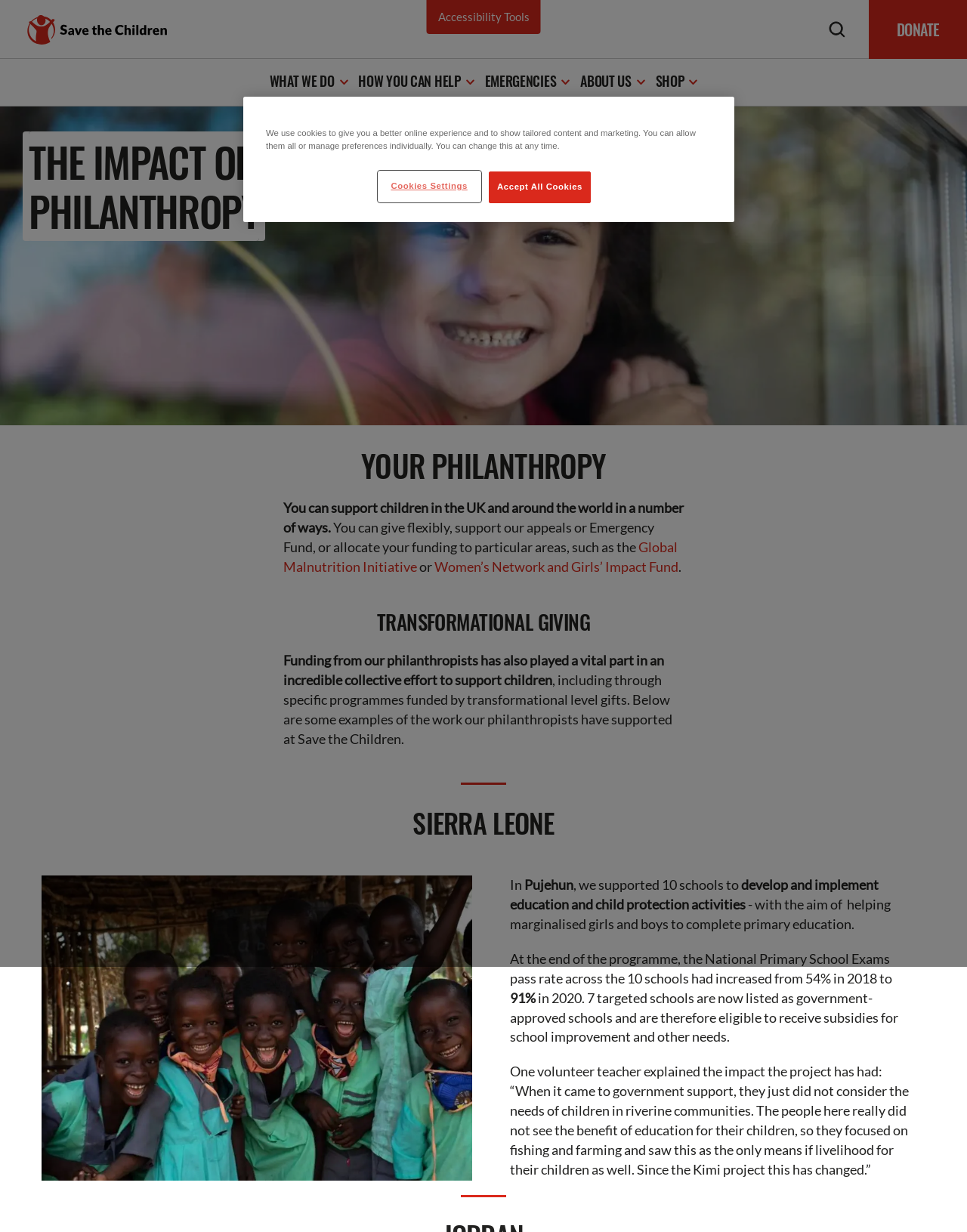Find the bounding box coordinates of the element to click in order to complete the given instruction: "Search for something on Save the Children UK."

[0.856, 0.017, 0.875, 0.031]